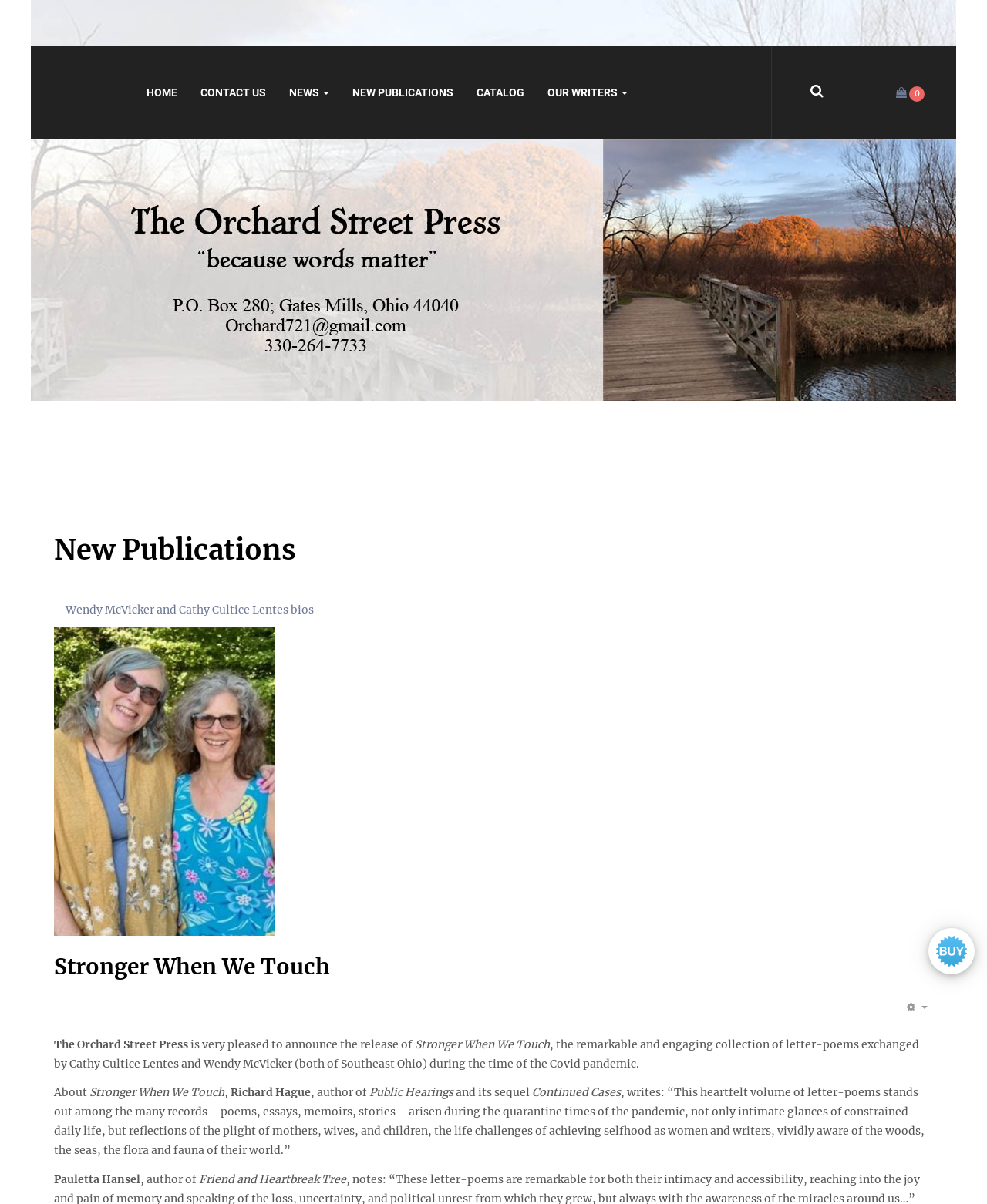Give a concise answer using only one word or phrase for this question:
What is the name of the publishing company?

The Orchard Street Press